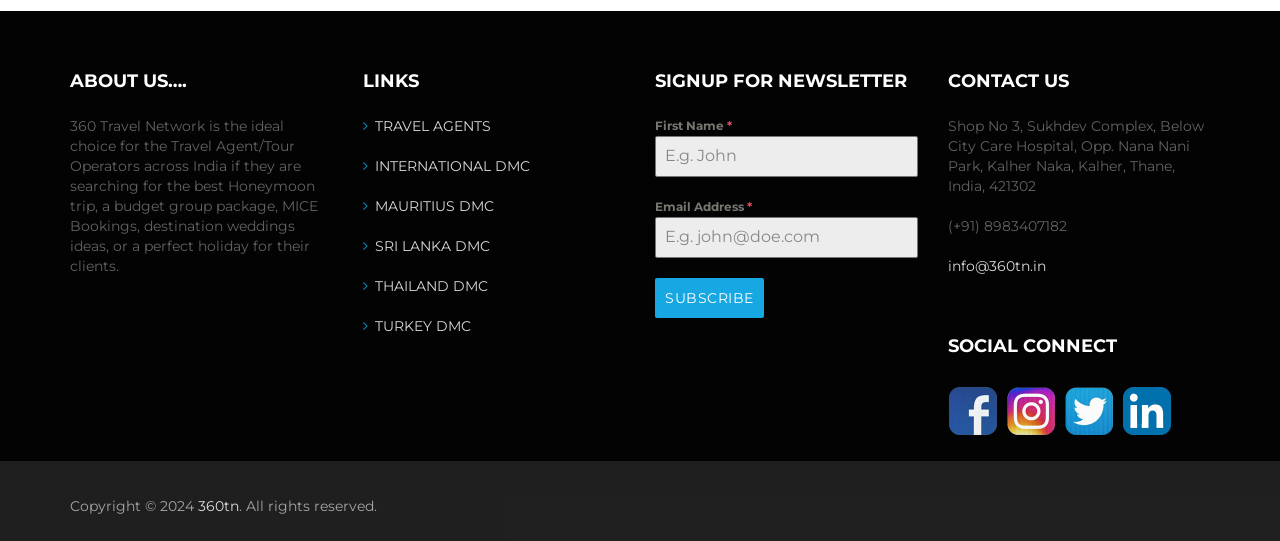Identify the coordinates of the bounding box for the element described below: "THAILAND DMC". Return the coordinates as four float numbers between 0 and 1: [left, top, right, bottom].

[0.283, 0.512, 0.381, 0.545]